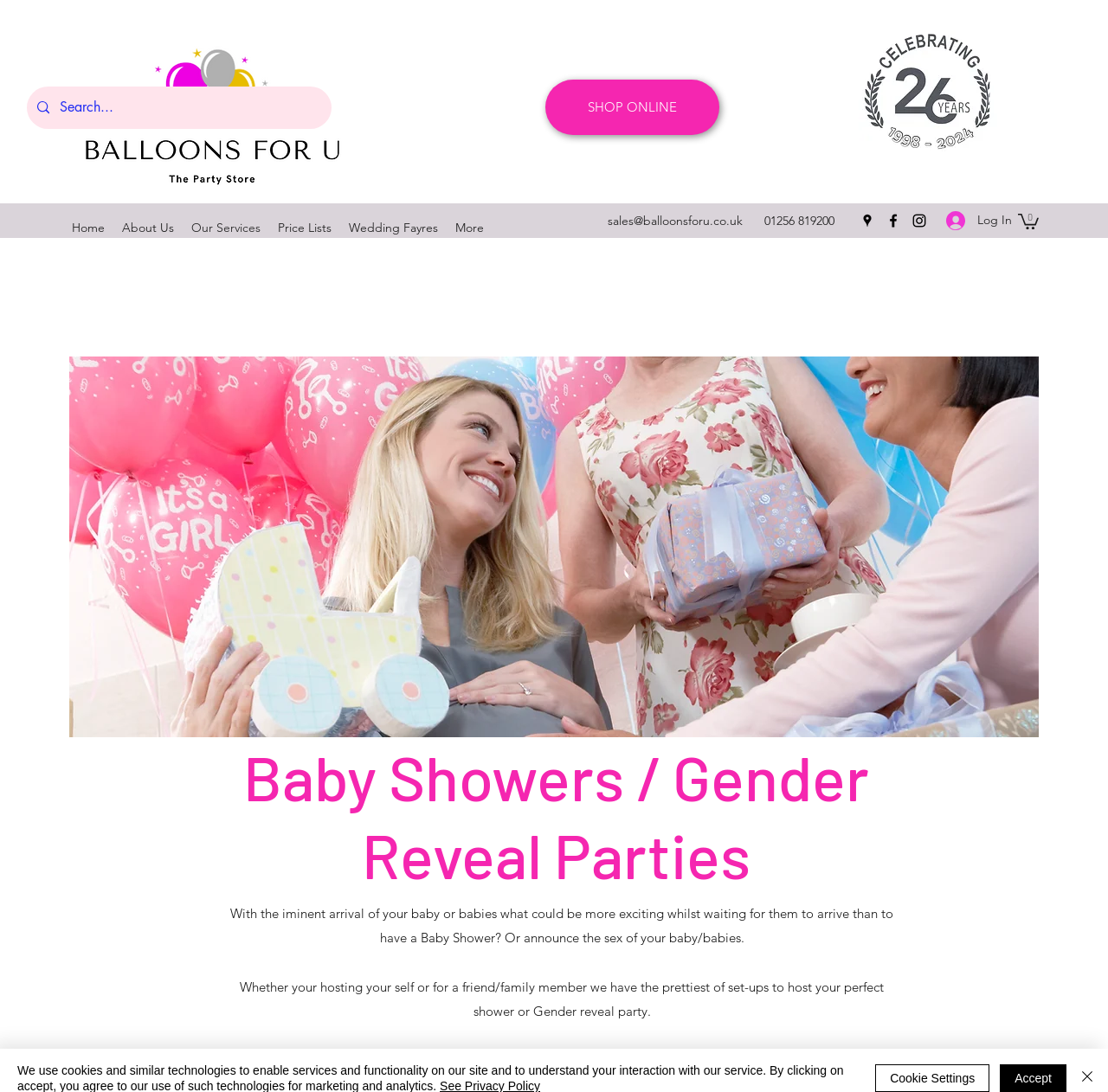Identify the bounding box coordinates of the area you need to click to perform the following instruction: "Log in to the account".

[0.843, 0.187, 0.913, 0.217]